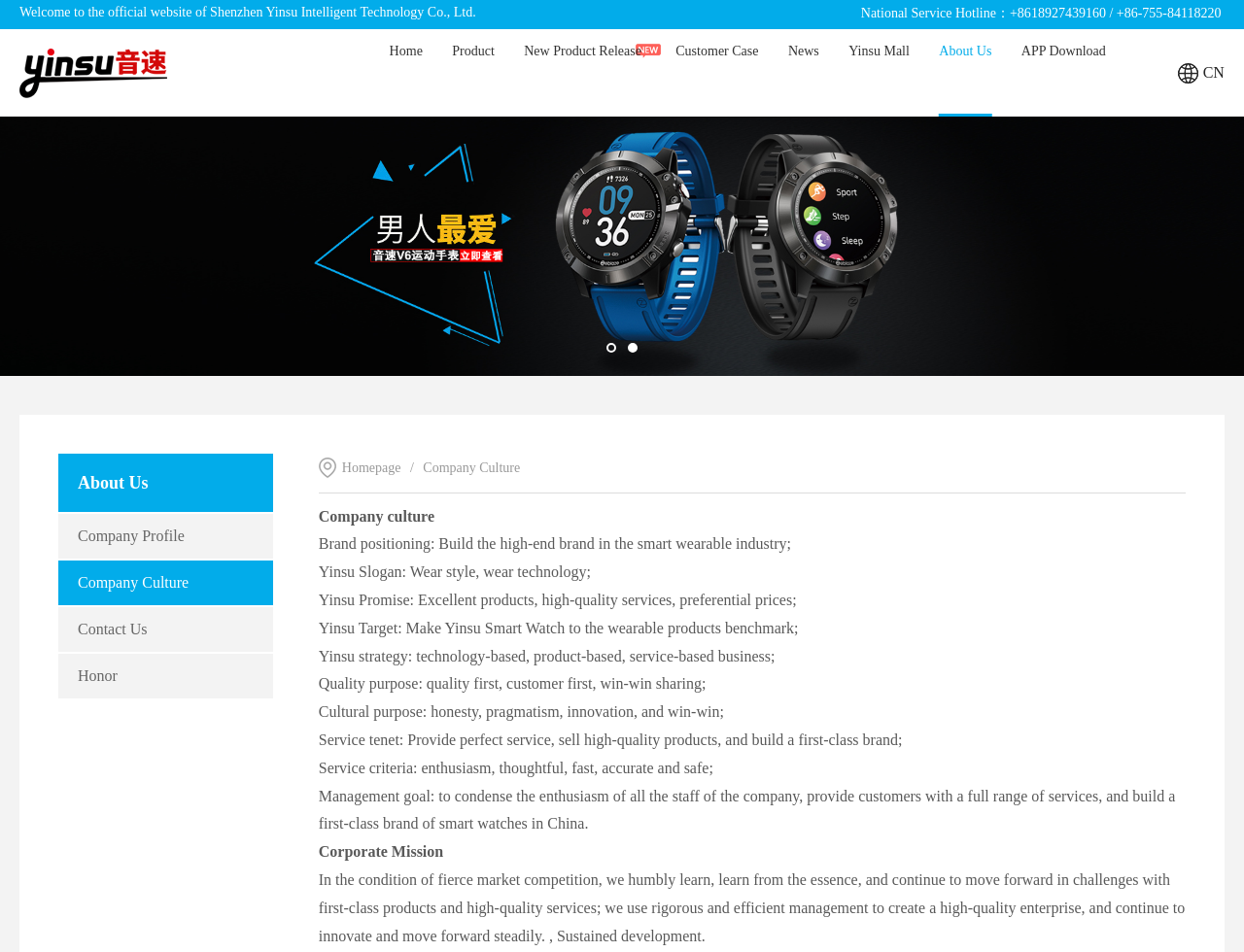What is the brand positioning of Yinsu?
Please ensure your answer to the question is detailed and covers all necessary aspects.

I found the brand positioning by looking at the section about company culture, where it says 'Brand positioning: Build the high-end brand in the smart wearable industry;'.